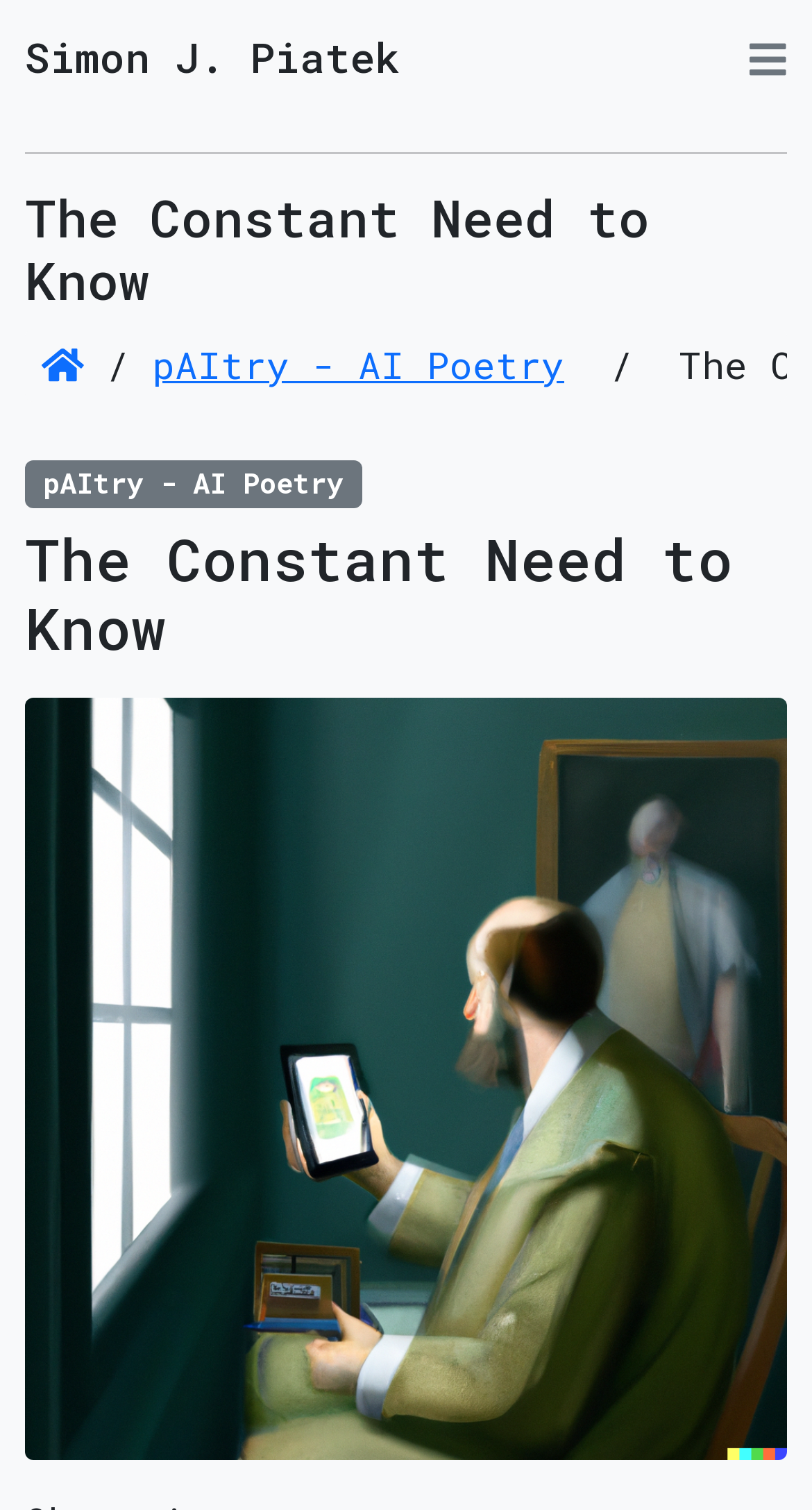Please answer the following question using a single word or phrase: 
What is the icon next to the 'pAItry - AI Poetry' link?

uf015